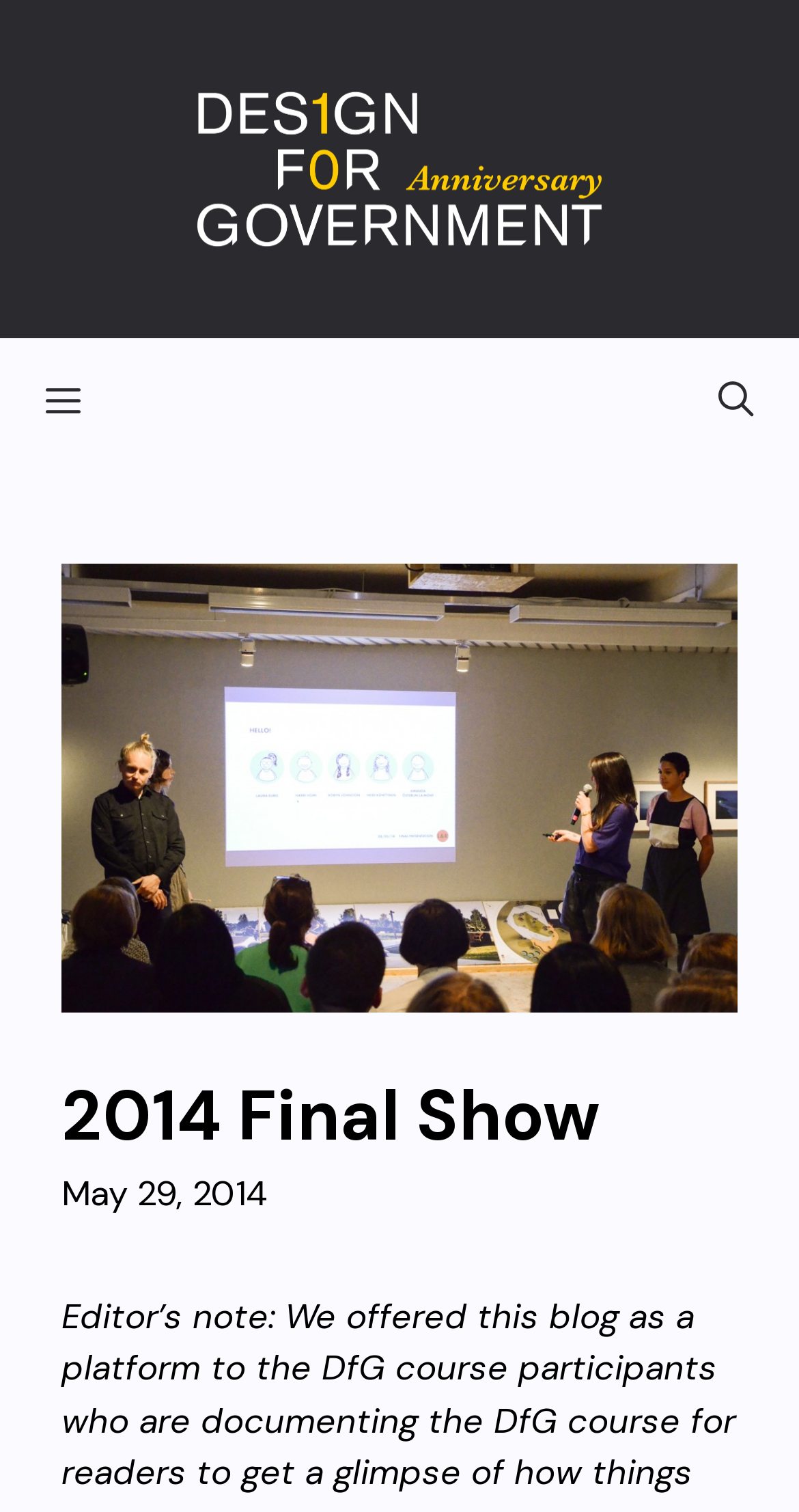Answer in one word or a short phrase: 
What is the purpose of the link at the top right corner?

Open Search Bar